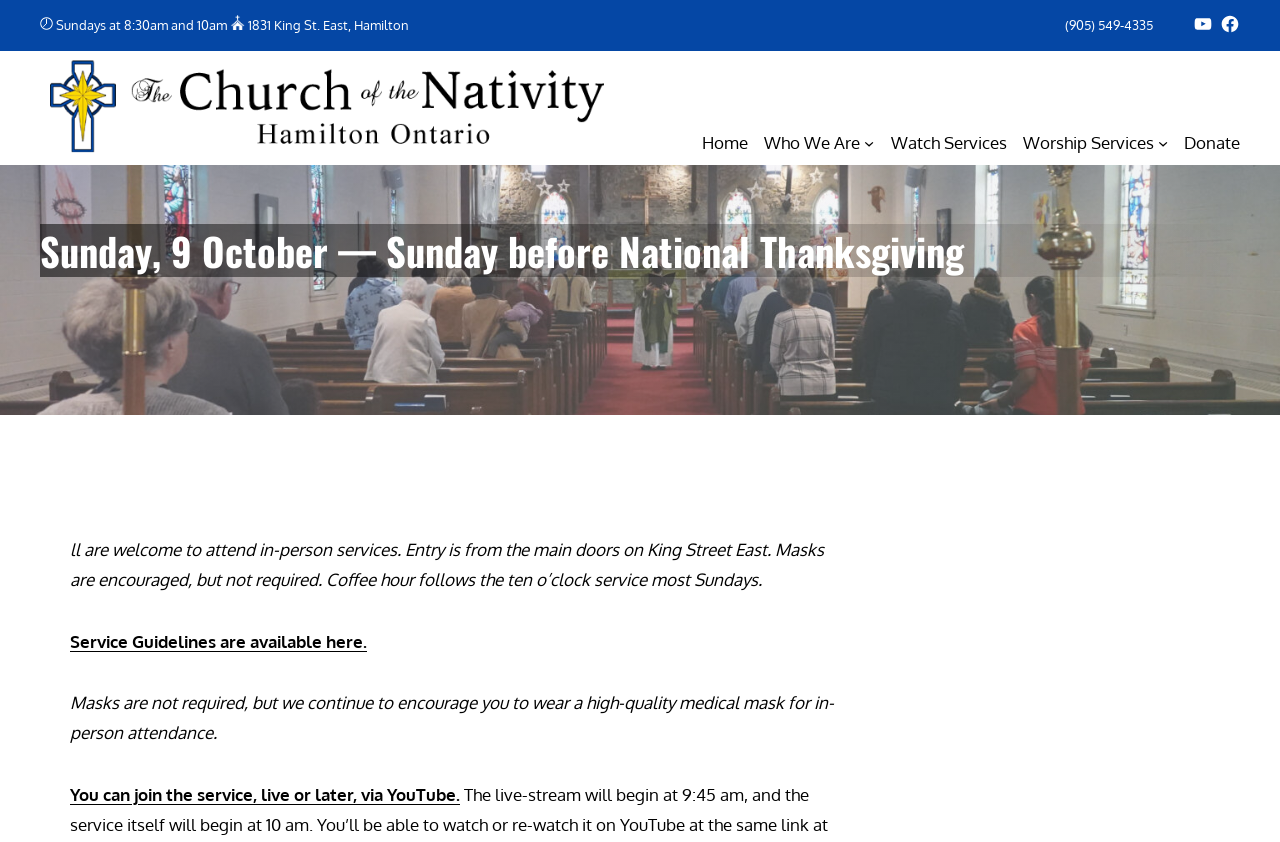Can I watch the service online?
Give a single word or phrase answer based on the content of the image.

Yes